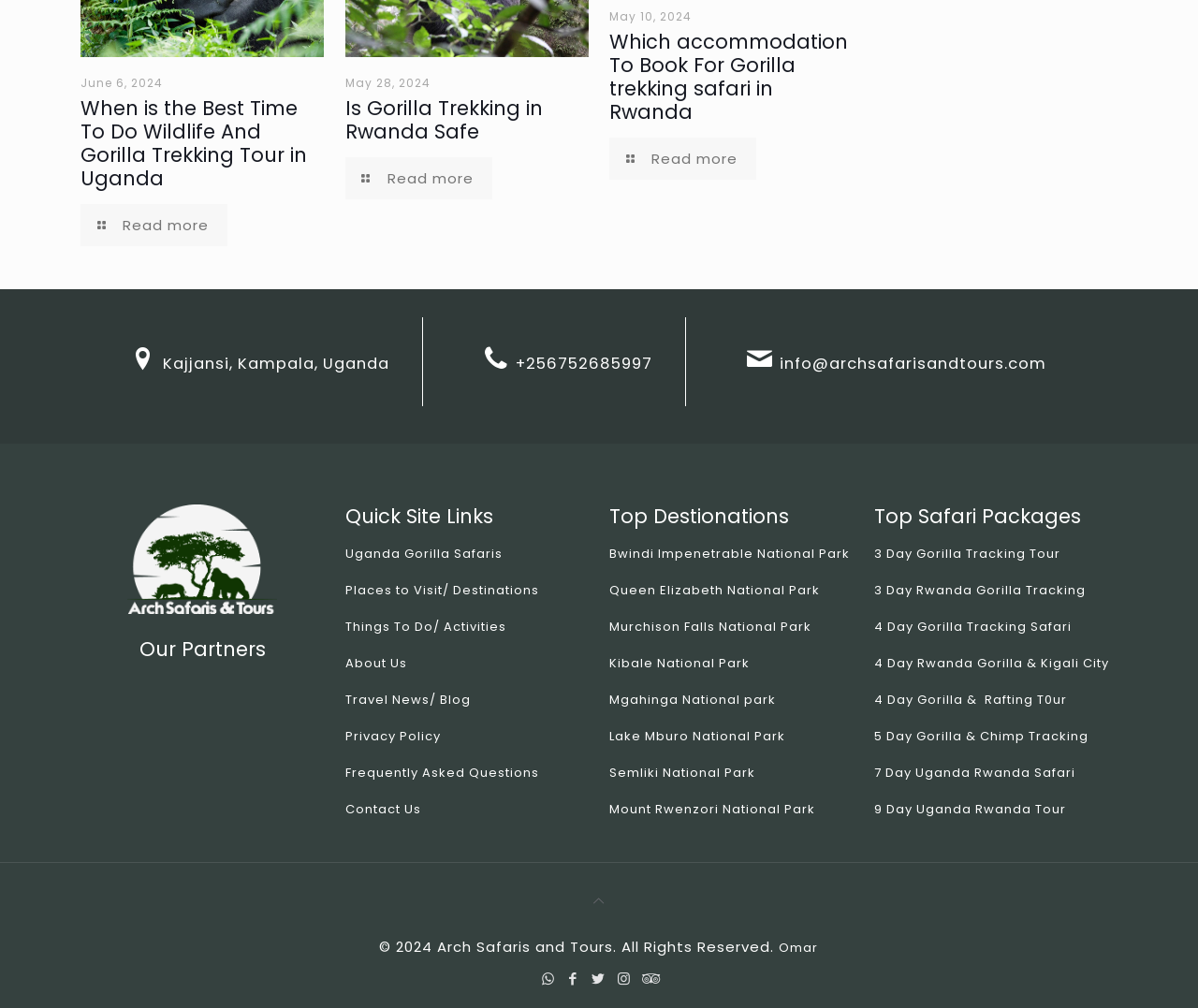What is the date of the first article?
Look at the screenshot and respond with one word or a short phrase.

June 6, 2024